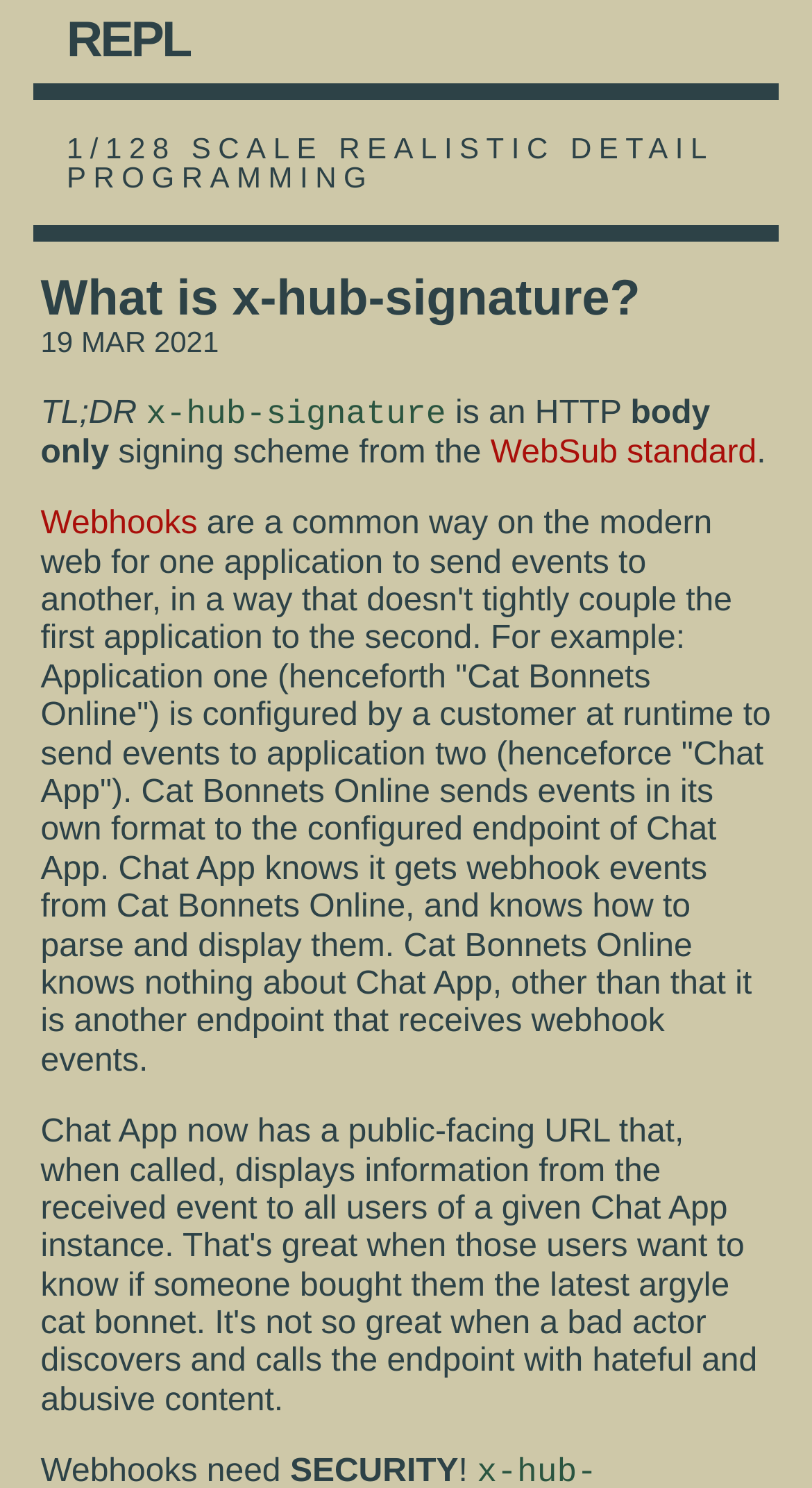What is the position of the link 'WebSub standard'?
Based on the image content, provide your answer in one word or a short phrase.

Below 'TL;DR'